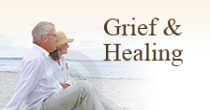Provide a comprehensive description of the image.

This image features a serene moment between an elderly couple, symbolizing the themes of grief and healing. They sit closely together on a beach, with gentle waves in the background, reflecting a peaceful yet poignant atmosphere. The couple, dressed in light clothing, embodies comfort and connection, which are vital during times of mourning. Above them, the text "Grief & Healing" conveys the essence of support and understanding that is essential when navigating loss. This imagery evokes feelings of solace, capturing the journey of healing that many individuals and families experience together.